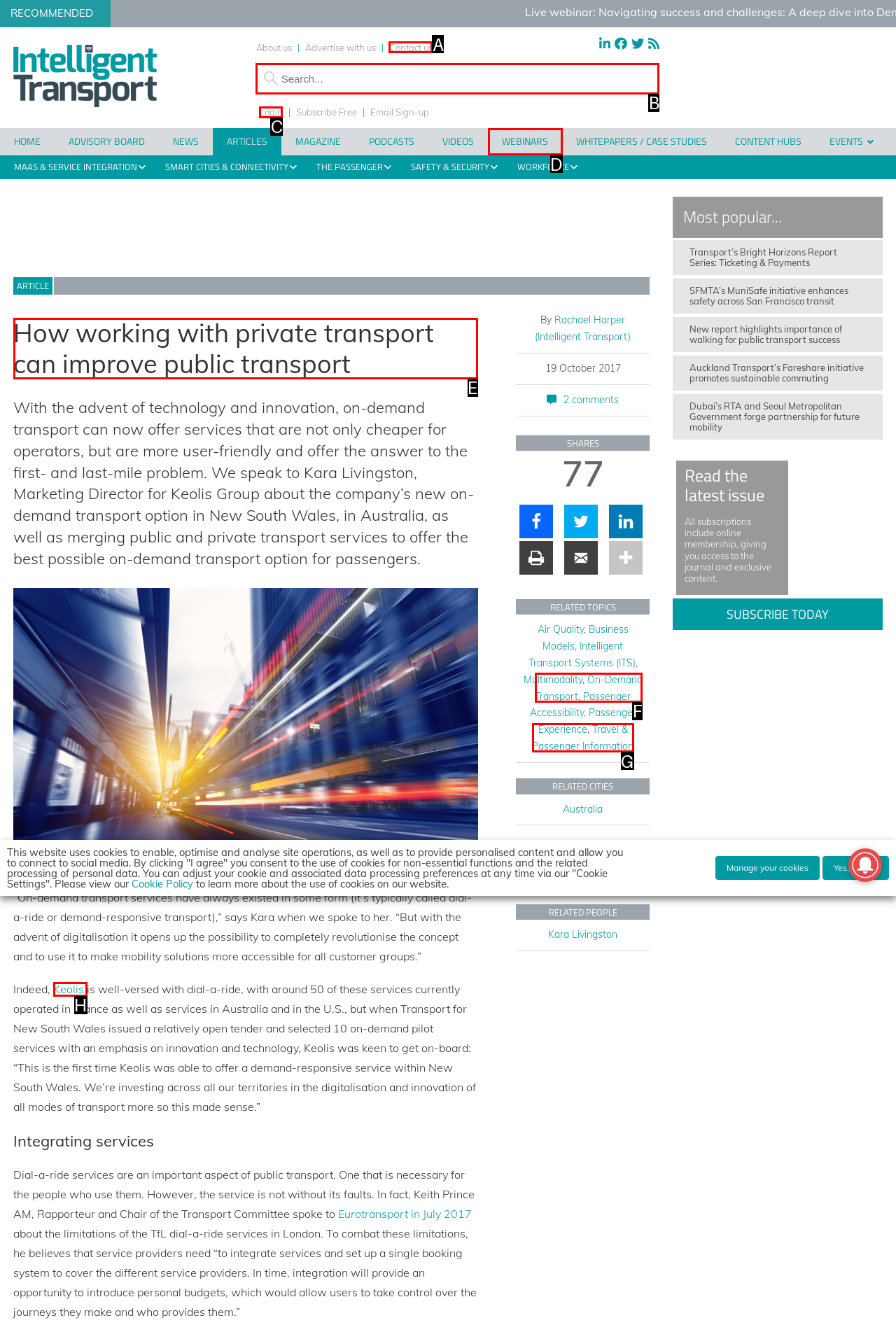To complete the task: Read the article about on-demand transport, select the appropriate UI element to click. Respond with the letter of the correct option from the given choices.

E